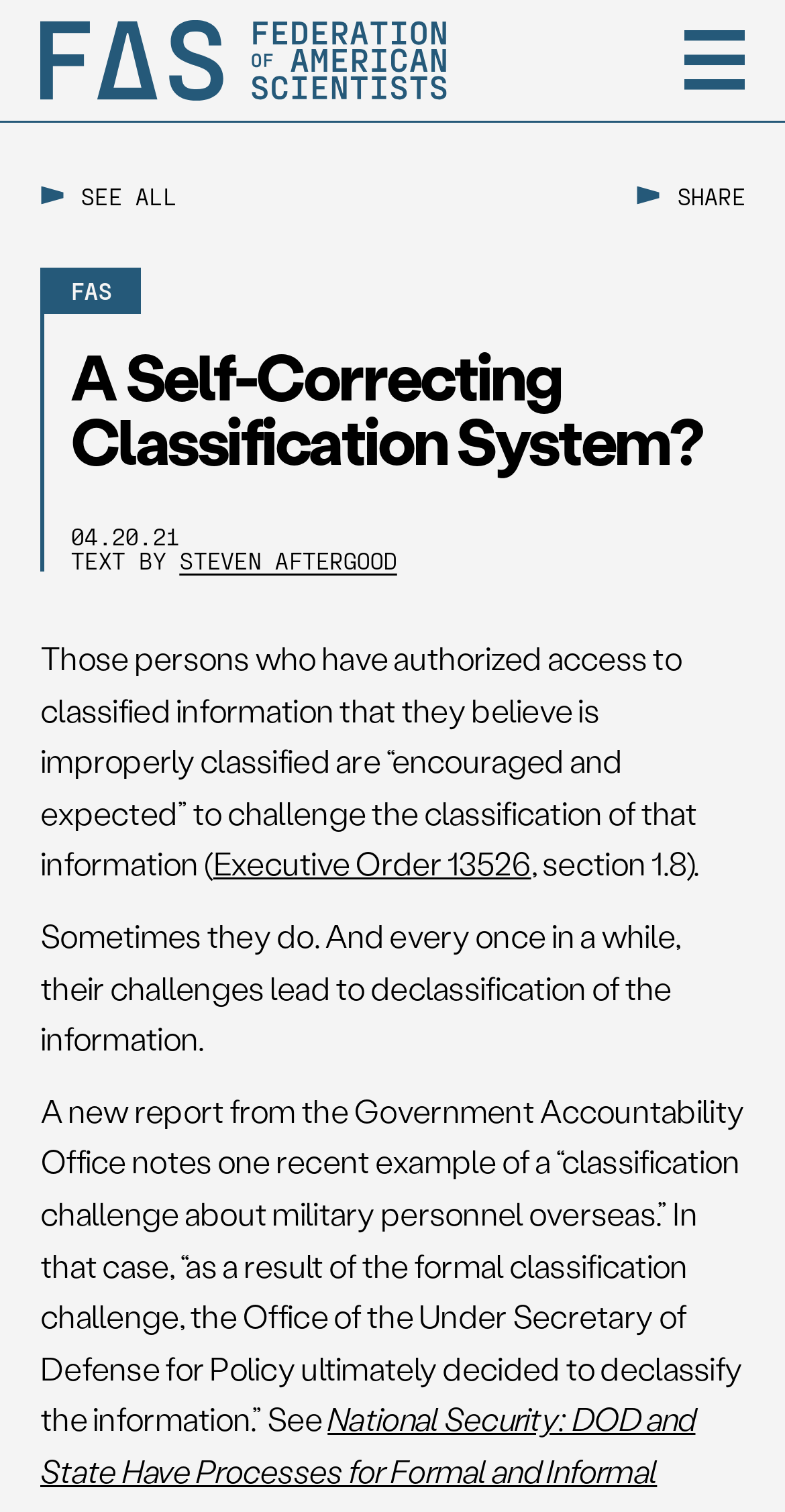Using the details in the image, give a detailed response to the question below:
What is the title of the executive order mentioned?

The title of the executive order can be found in the middle of the webpage, where it says 'Executive Order 13526' in a link format, referencing a specific section of the order.